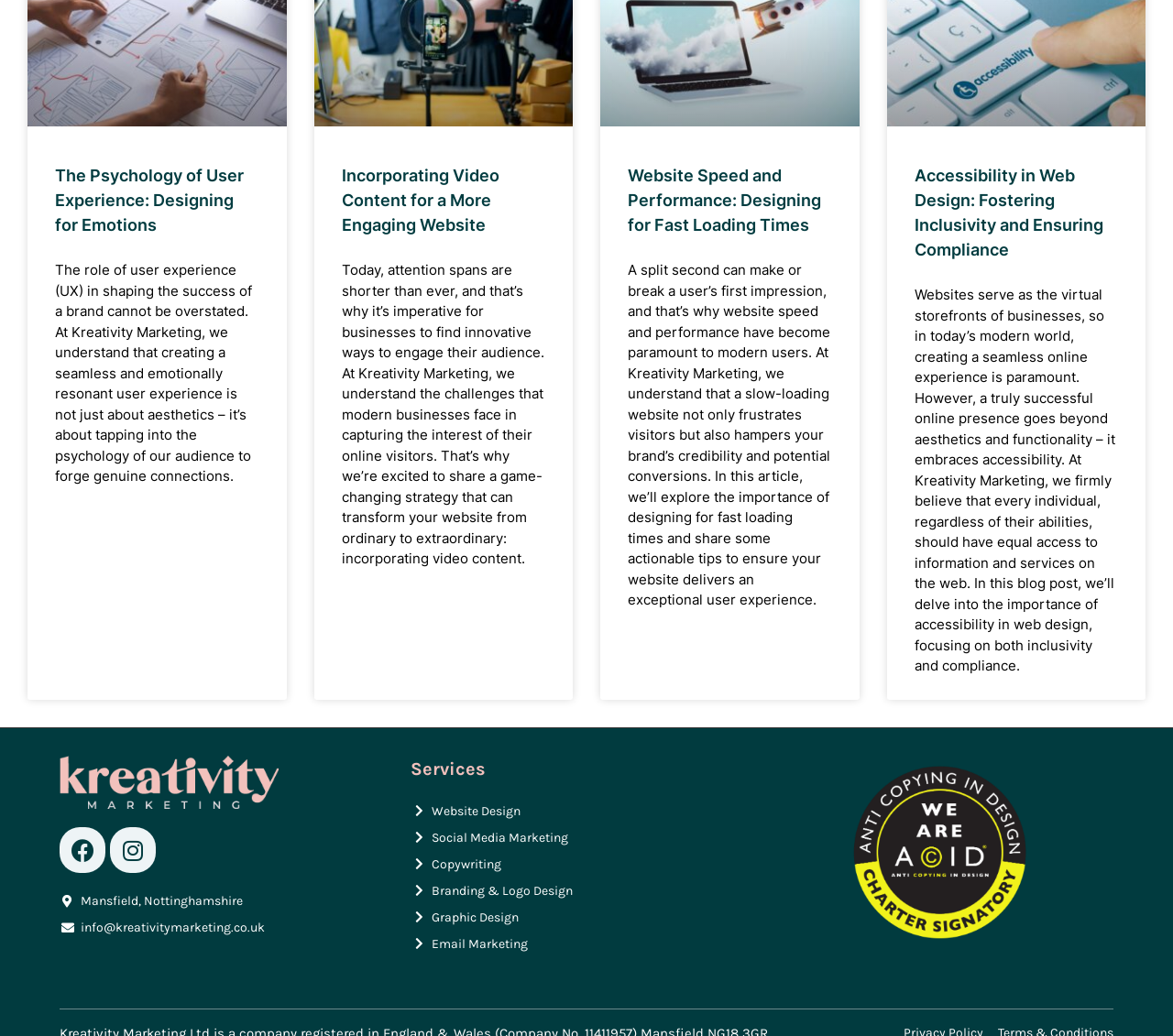Could you provide the bounding box coordinates for the portion of the screen to click to complete this instruction: "Explore 'Accessibility in Web Design: Fostering Inclusivity and Ensuring Compliance'"?

[0.779, 0.16, 0.94, 0.251]